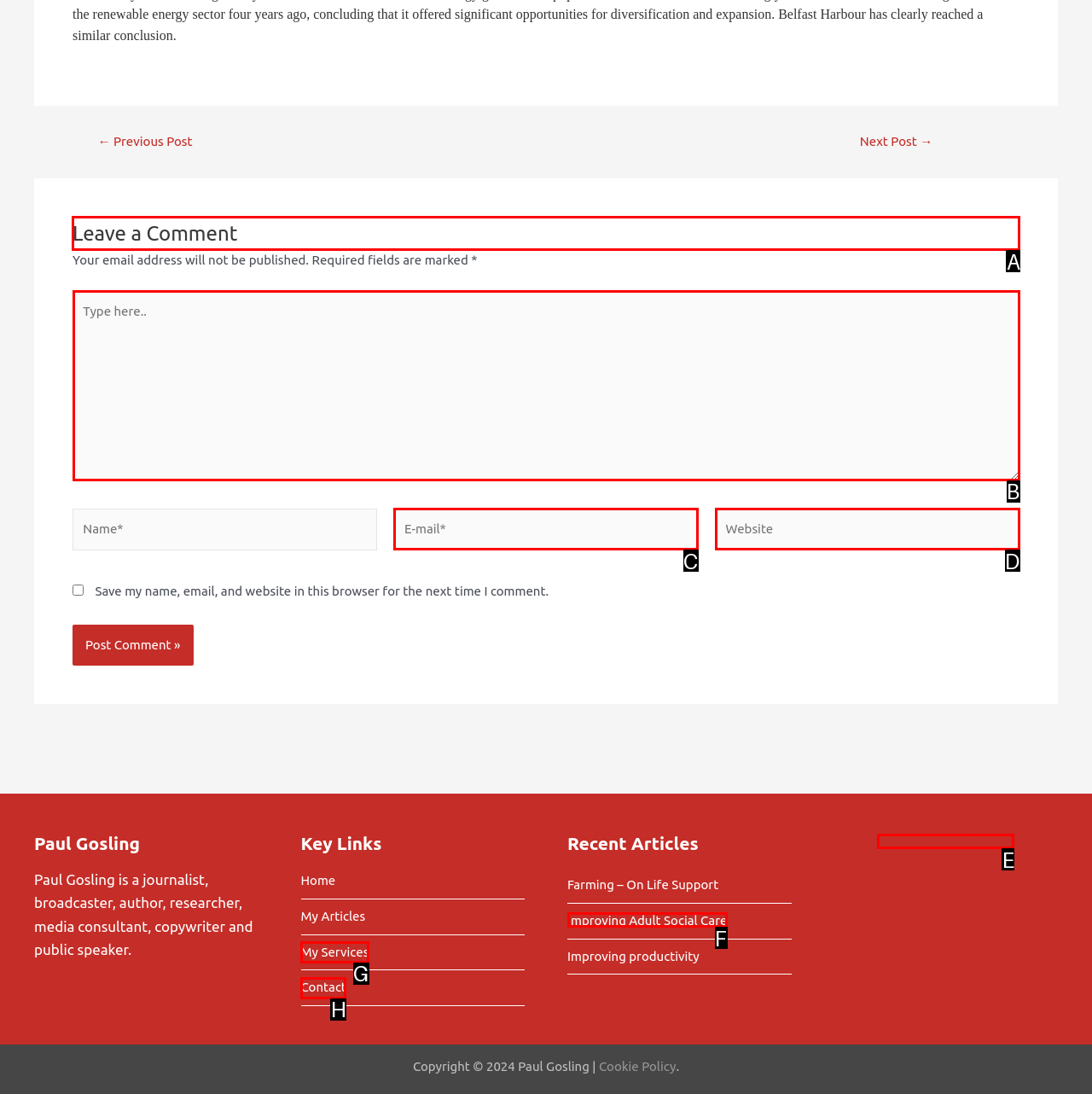Point out which HTML element you should click to fulfill the task: Leave a comment.
Provide the option's letter from the given choices.

A